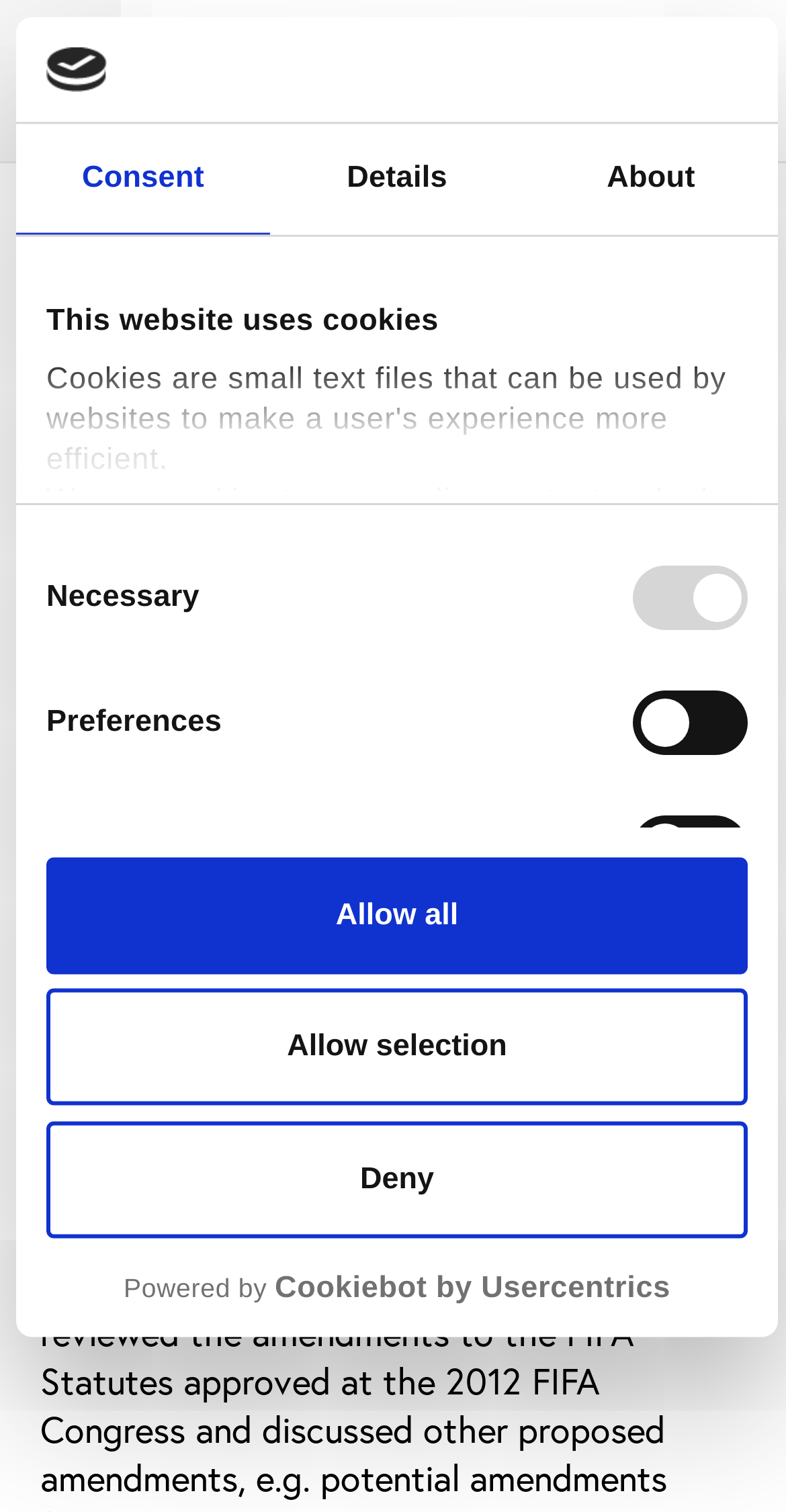Generate a thorough description of the webpage.

The webpage is about UEFA member associations agreeing on a declaration regarding FIFA statutes. At the top, there is a logo and a horizontal tab list with three tabs: "Consent", "Details", and "About". The "Consent" tab is selected by default.

Below the tab list, there is a modal dialog with a title "This website uses cookies" and a description explaining the use of cookies on the website. The dialog also contains a consent selection section with four checkboxes: "Necessary", "Preferences", "Statistics", and "Marketing". Each checkbox has a corresponding label. There are three buttons at the bottom of the dialog: "Deny", "Allow selection", and "Allow all".

On the right side of the webpage, there is a vertical section with a logo, a link "Forside", and a text "PtG". Below this section, there is a heading with the title of the article "UEFA member associations agree on declaration regarding FIFA statutes". The article has two paragraphs of text, with the first paragraph describing the meeting of the 53 European FIFA member associations and the second paragraph explaining the purpose of the meeting.

At the bottom of the webpage, there is a section with a link "PLAY THE GAME" and a text "BY:". There is also a button "Toggle navigation" at the top-left corner of the webpage.